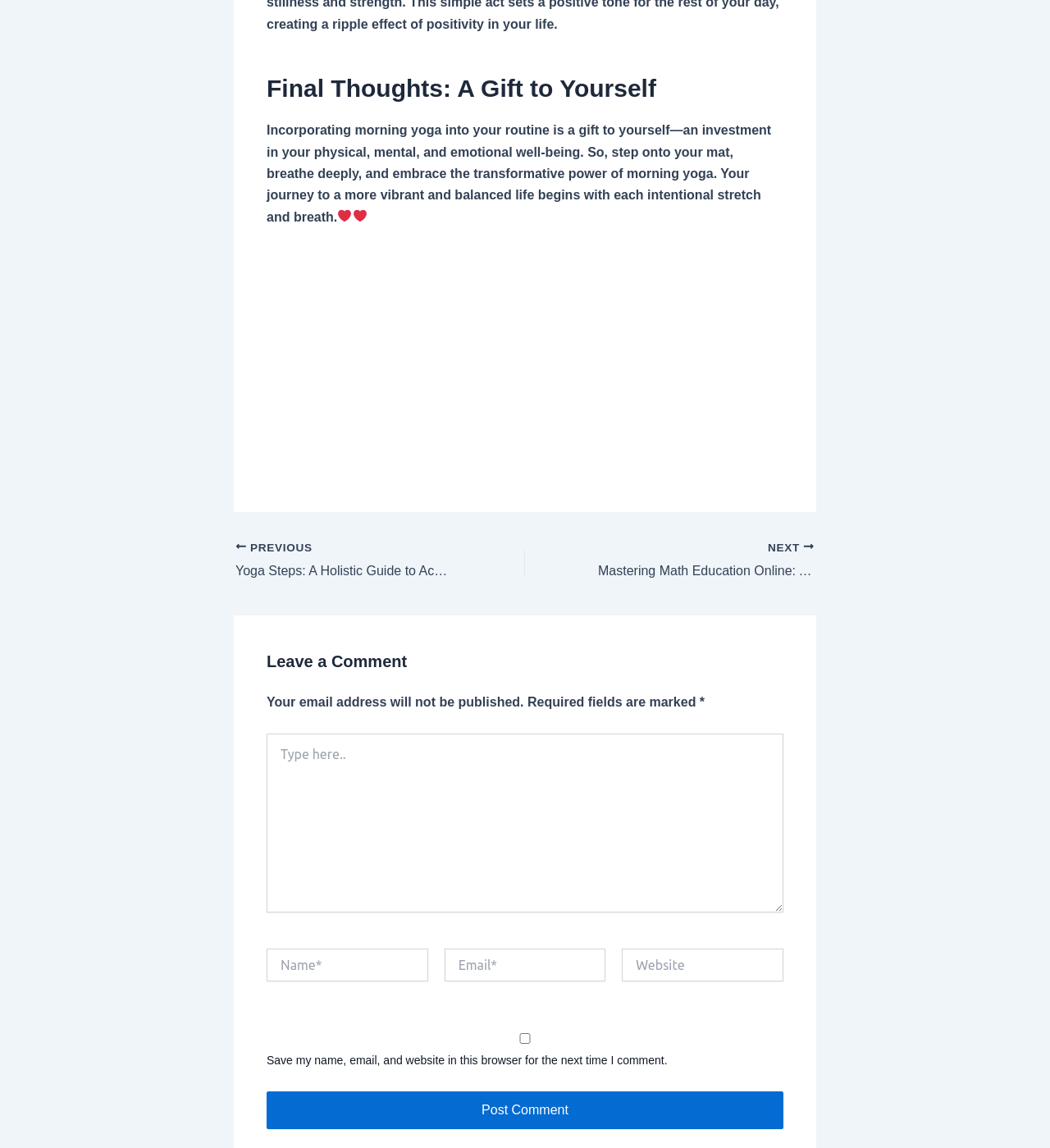What is the purpose of the checkbox in the comment section?
From the screenshot, supply a one-word or short-phrase answer.

To save user data